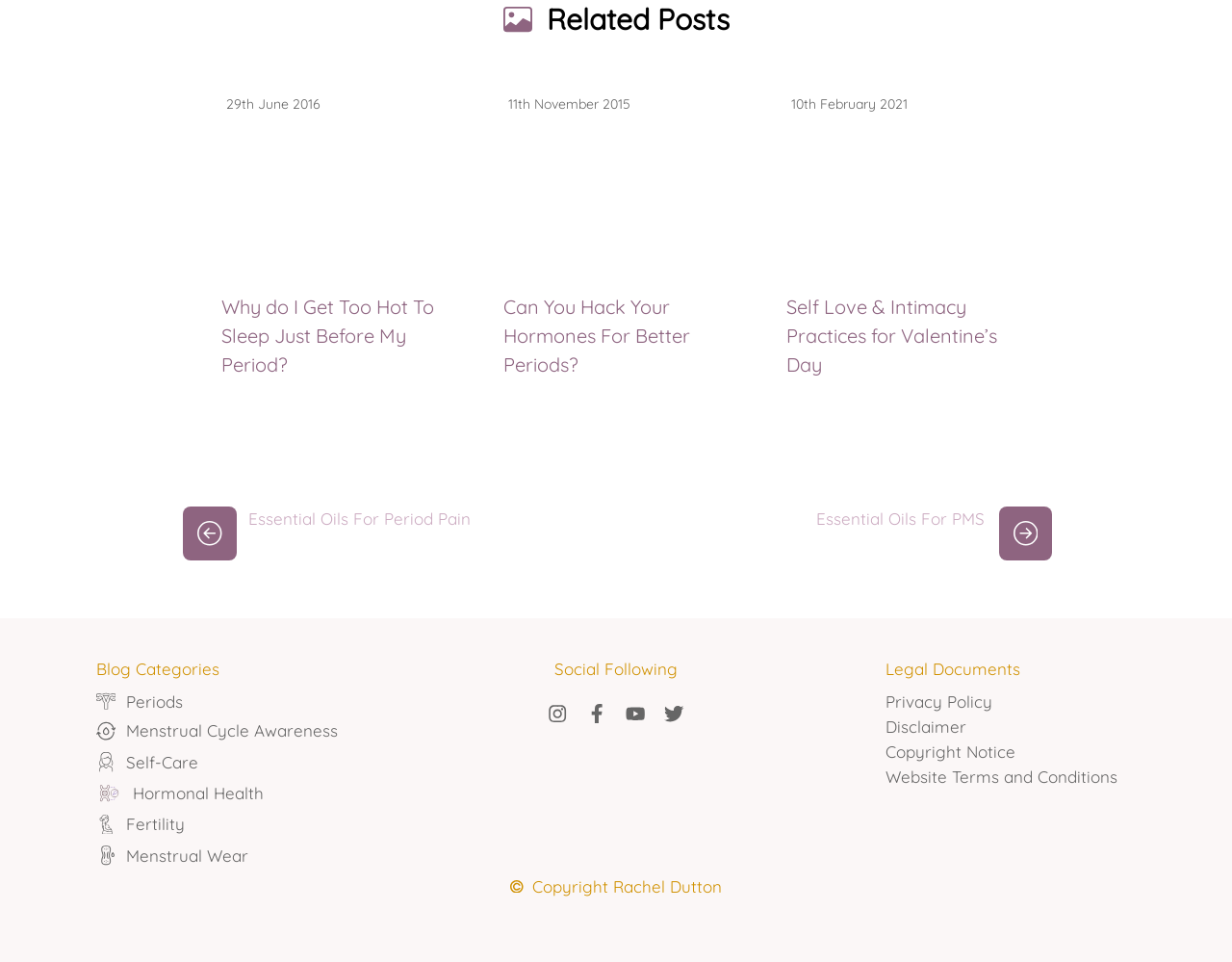Please provide the bounding box coordinates for the UI element as described: "Menstrual Cycle Awareness". The coordinates must be four floats between 0 and 1, represented as [left, top, right, bottom].

[0.062, 0.747, 0.29, 0.773]